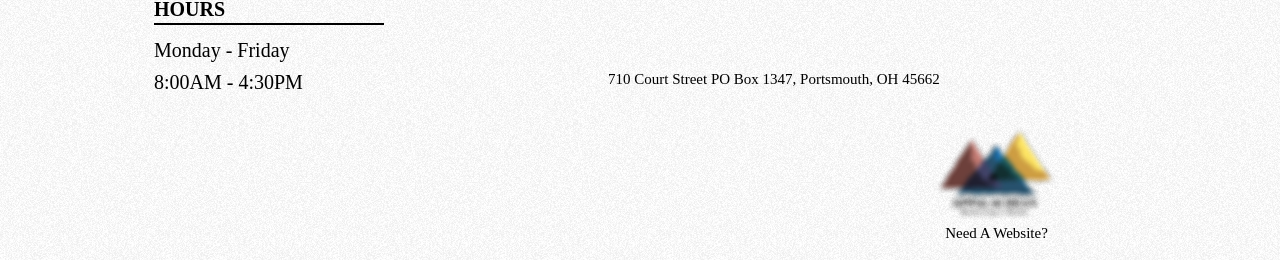Respond with a single word or short phrase to the following question: 
What is the purpose of the 'Need A Website?' link?

To inquire about website creation